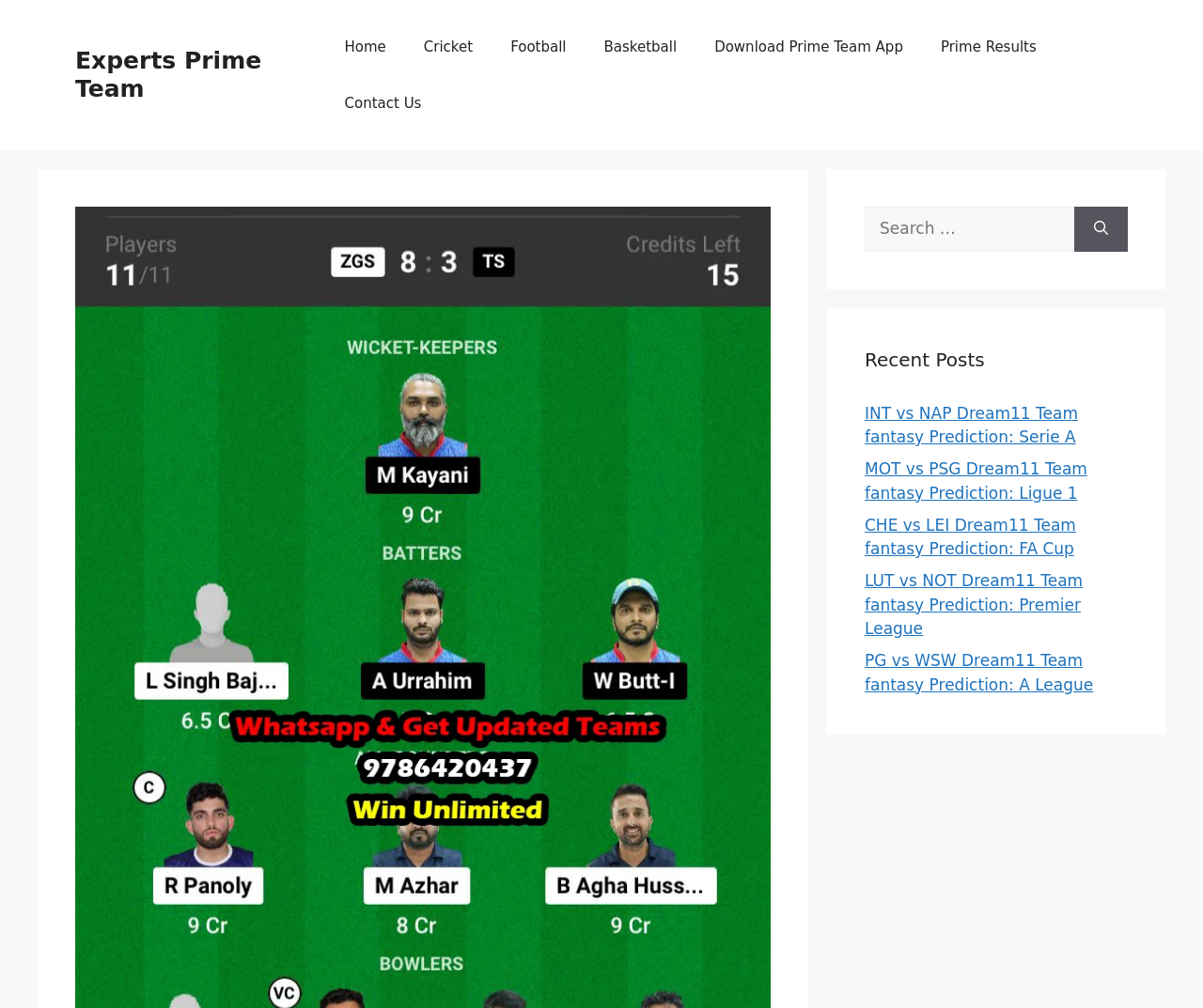How many navigation links are there?
Use the image to answer the question with a single word or phrase.

7